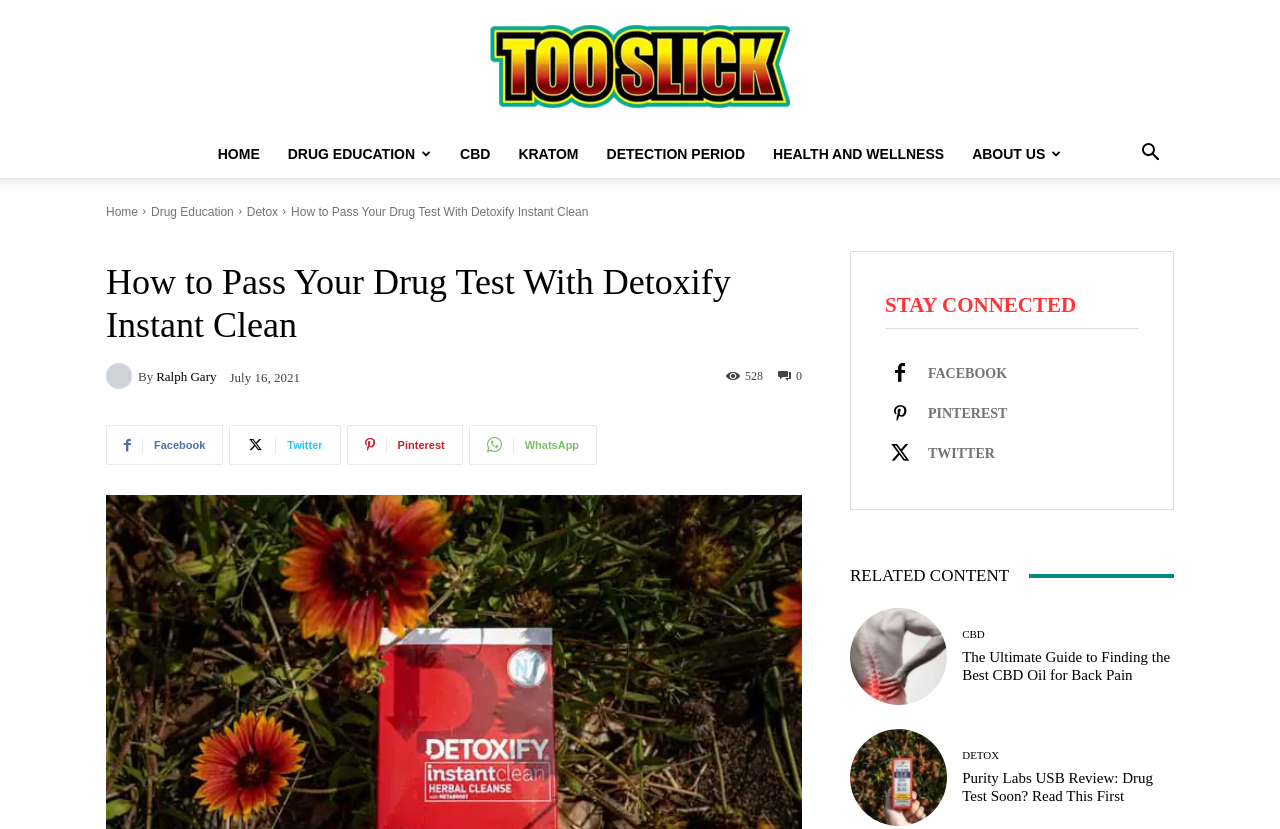What social media platforms are available for connection?
Please give a detailed and thorough answer to the question, covering all relevant points.

The social media platforms are mentioned in the section where it says 'STAY CONNECTED', which has links to Facebook, Twitter, Pinterest, and WhatsApp.